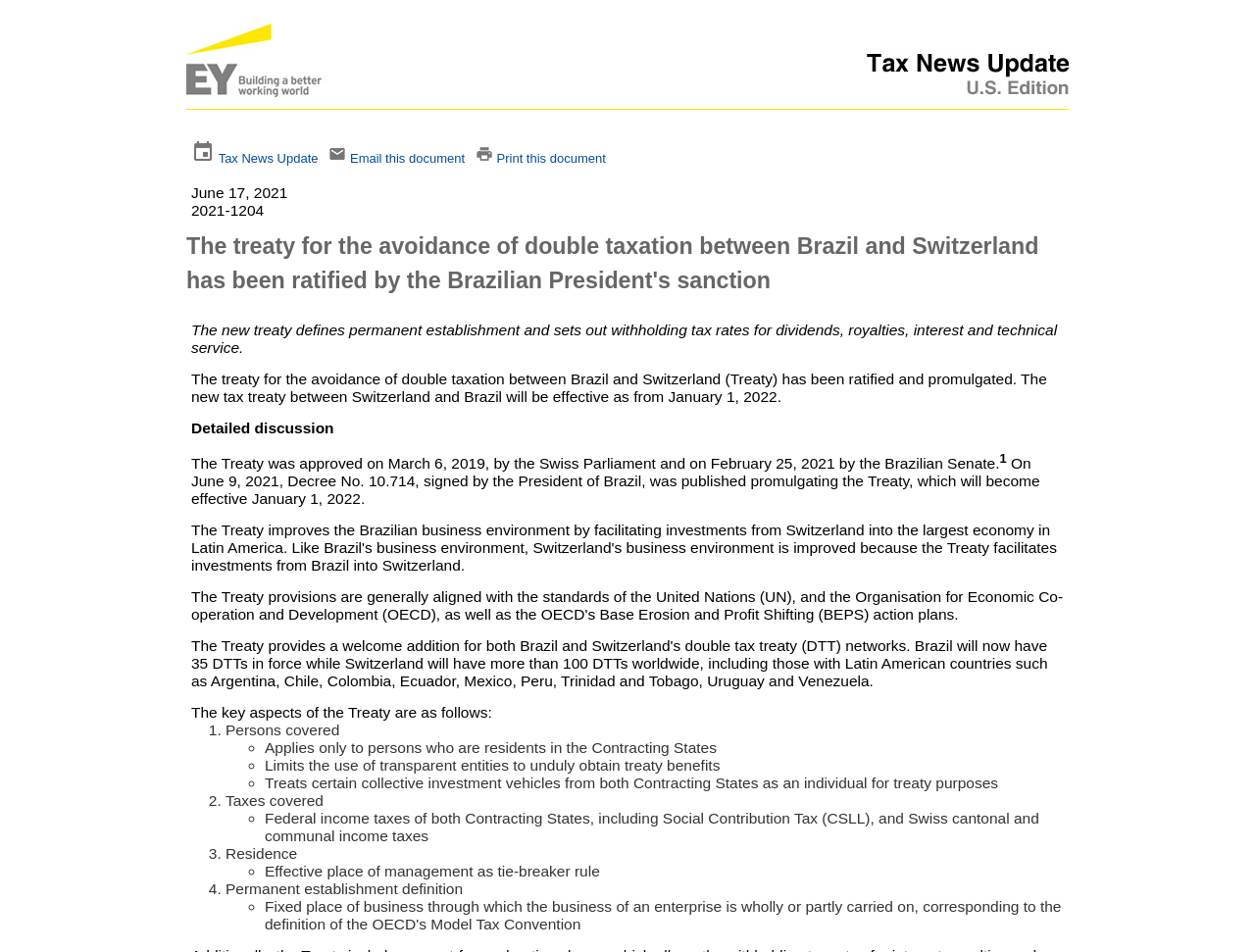What is the name of the newsroom?
Give a comprehensive and detailed explanation for the question.

The name of the newsroom can be found in the top-left corner of the webpage, where it says 'US Tax Newsroom' in a table cell.